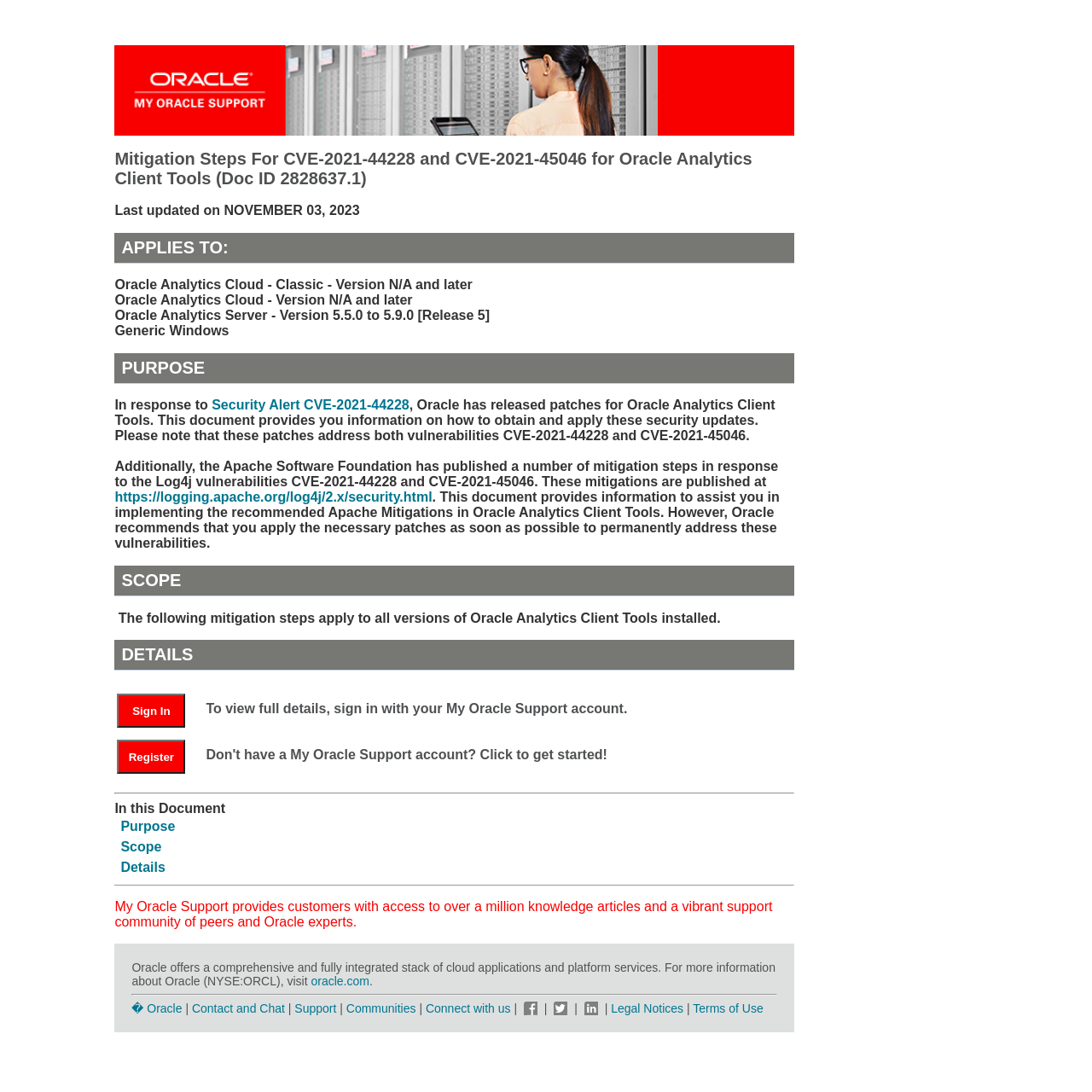Pinpoint the bounding box coordinates of the area that must be clicked to complete this instruction: "Go to the purpose section".

[0.11, 0.75, 0.16, 0.763]